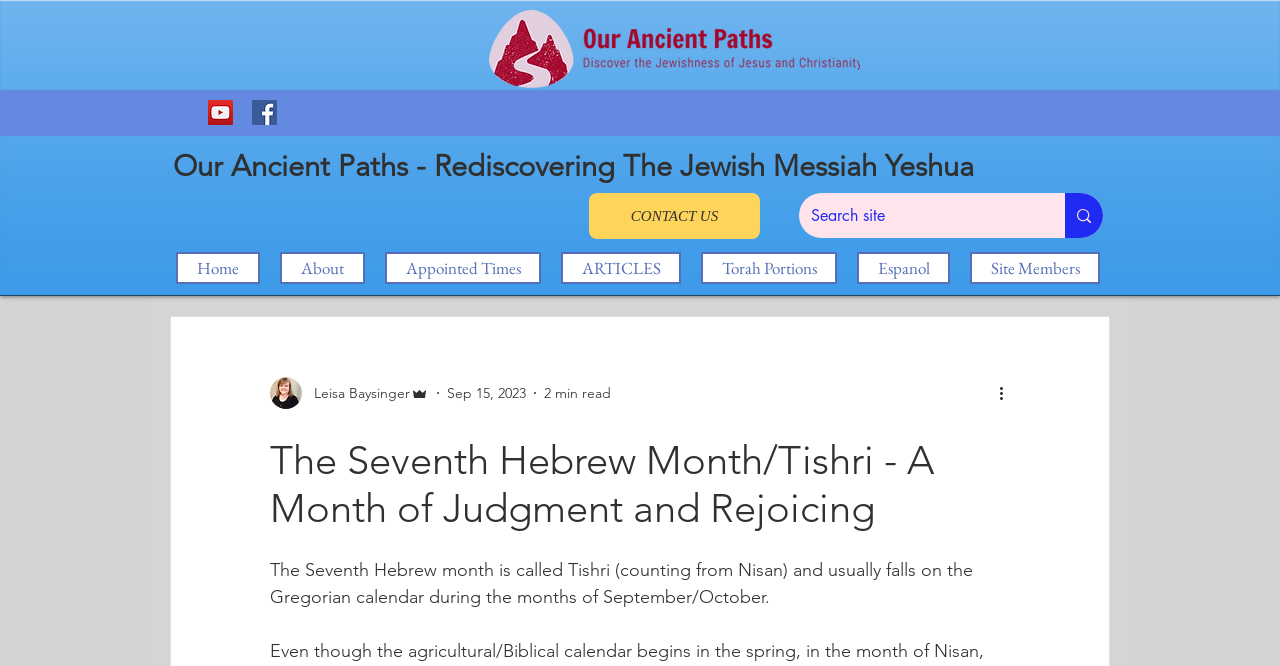Determine the bounding box coordinates for the area that should be clicked to carry out the following instruction: "Visit Facebook social media page".

[0.197, 0.15, 0.216, 0.188]